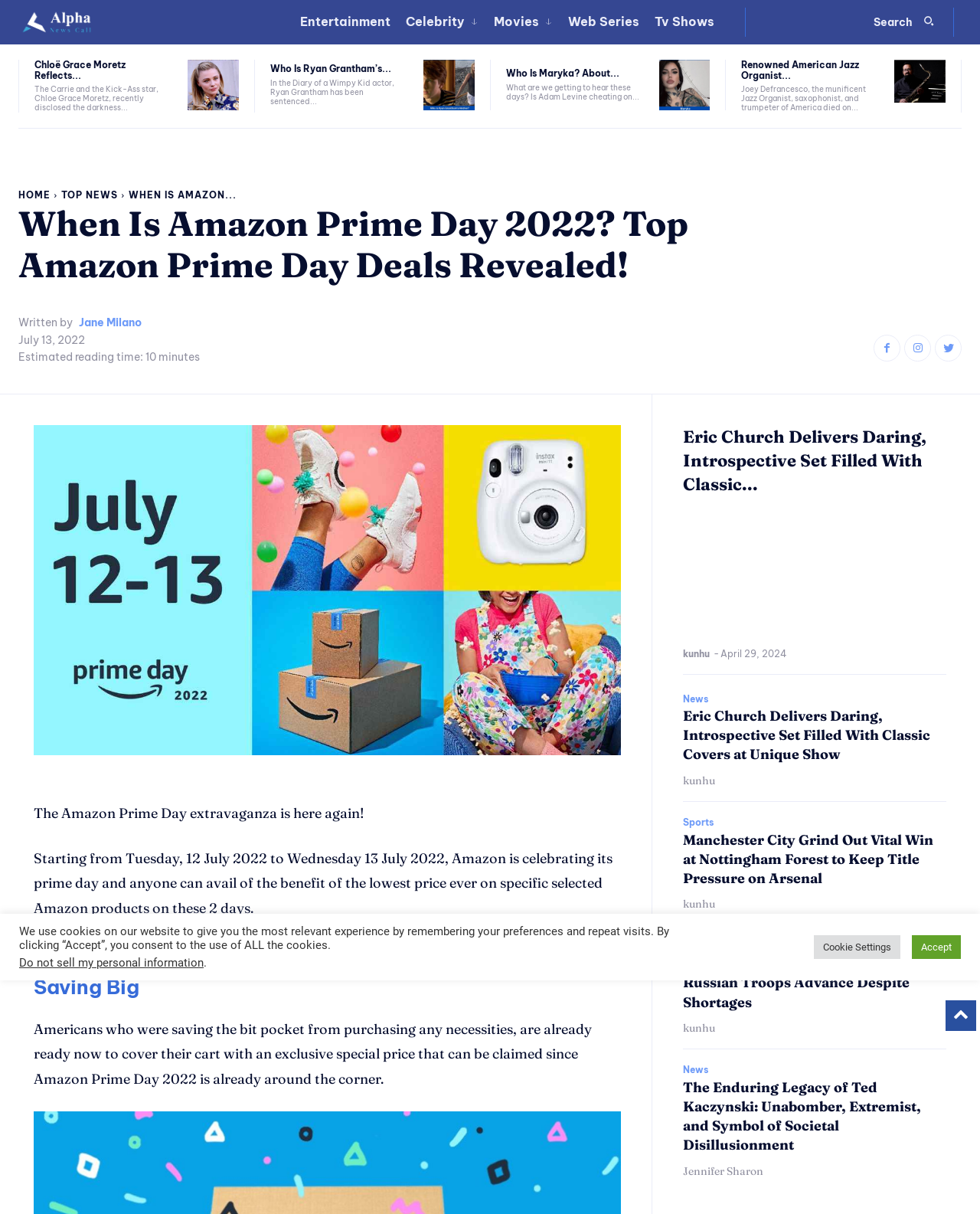Could you locate the bounding box coordinates for the section that should be clicked to accomplish this task: "Read the article about Chloë Grace Moretz".

[0.191, 0.049, 0.244, 0.091]